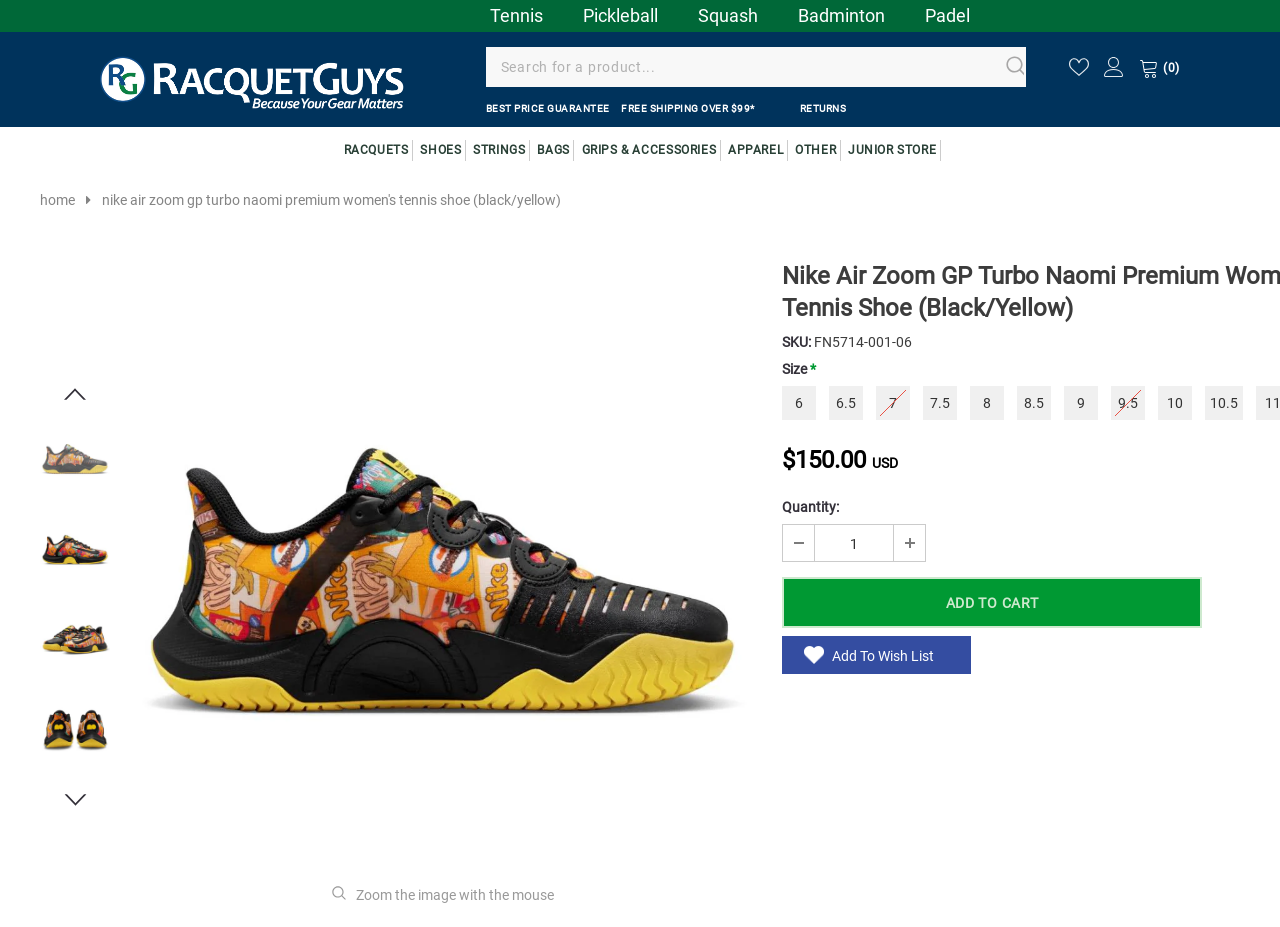Answer the following inquiry with a single word or phrase:
What is the color of the shoe?

Black/Yellow